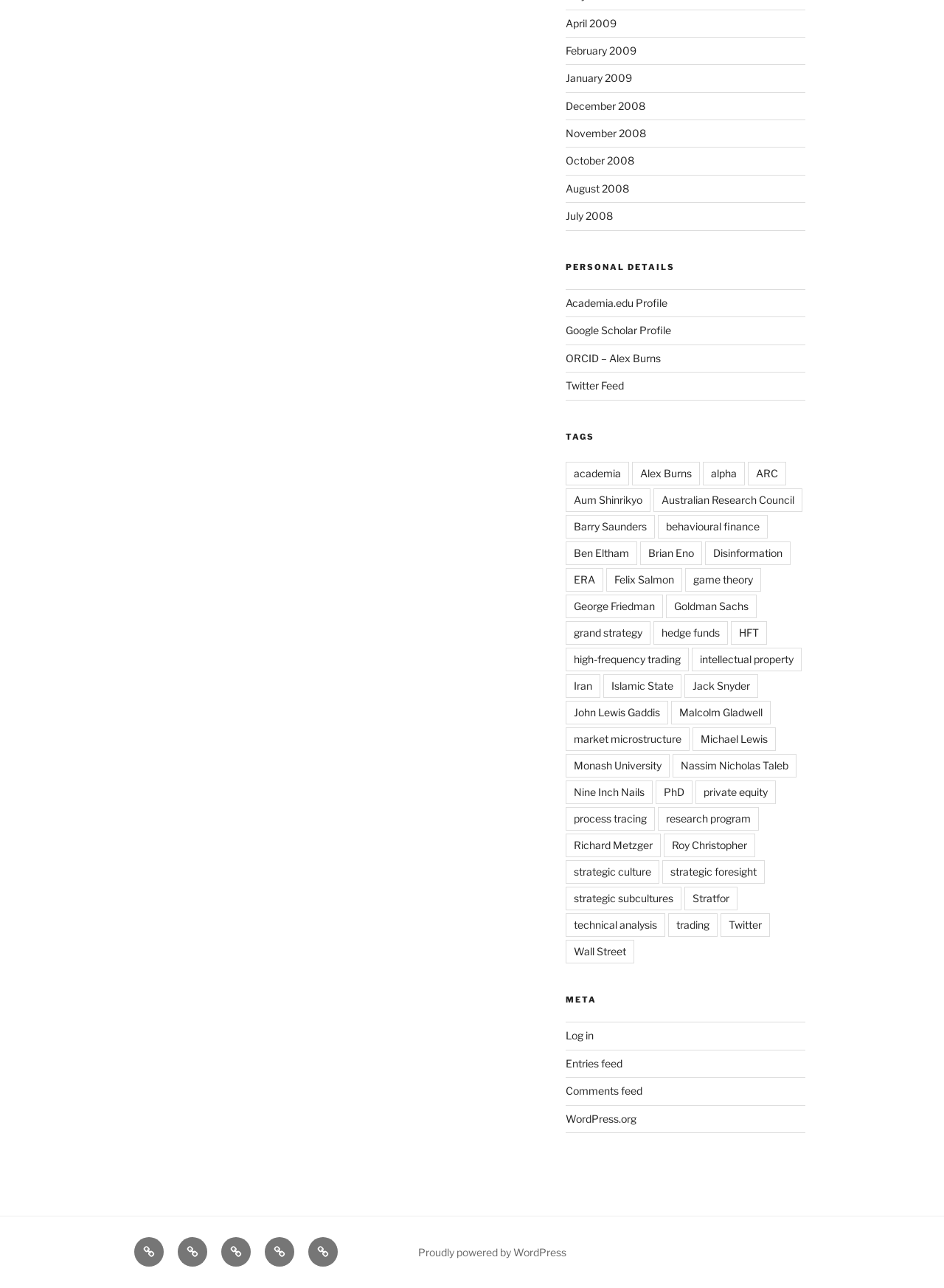Identify the bounding box coordinates of the part that should be clicked to carry out this instruction: "Log in".

[0.599, 0.799, 0.629, 0.809]